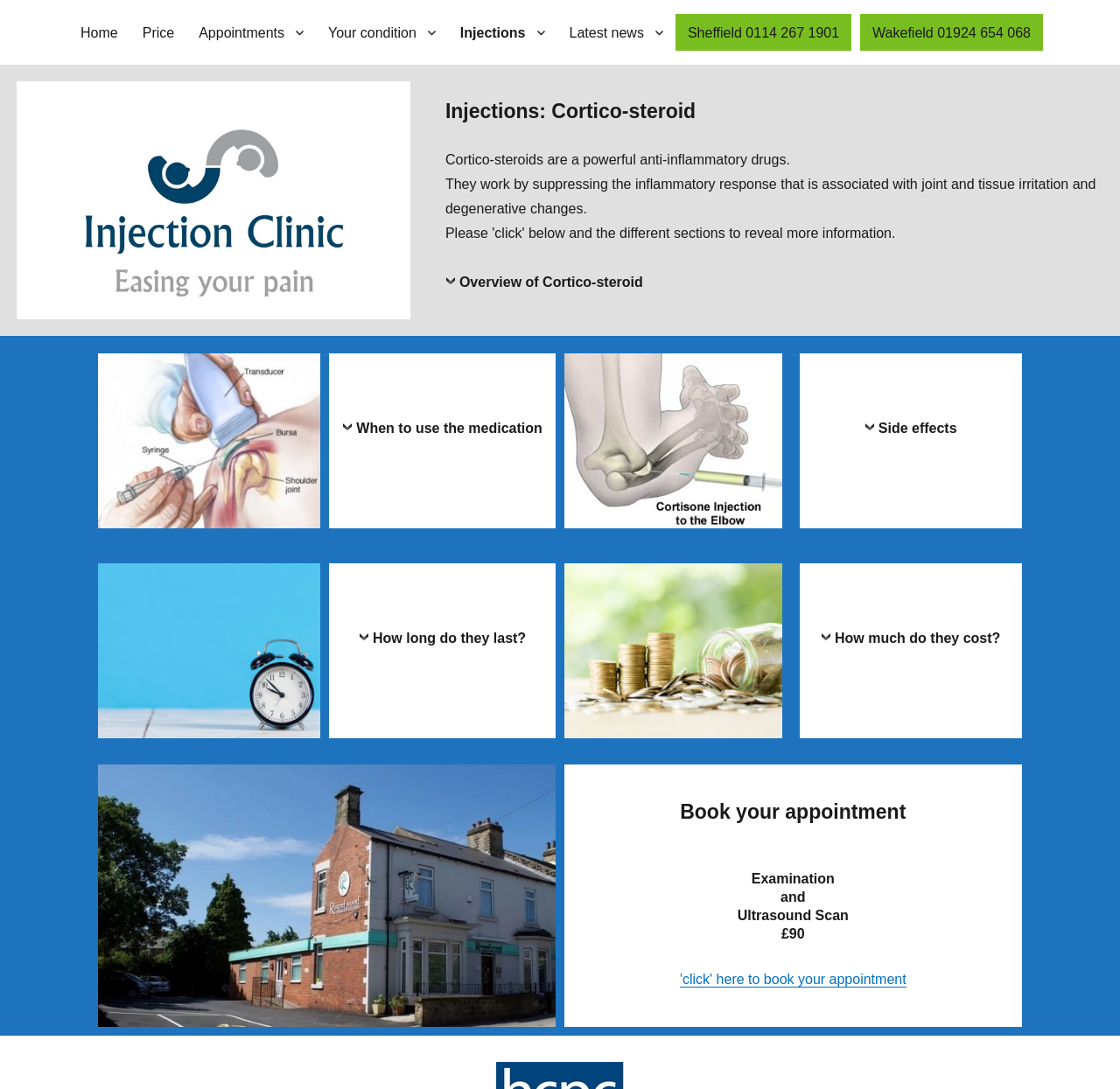Explain in detail what is displayed on the webpage.

The webpage appears to be a medical information page focused on cortico-steroids and their use in treating inflammation. At the top left of the page, there is a logo of the "Injection Clinic" and a navigation menu with links to various sections of the website, including "Home", "Price", "Appointments", "Your condition", "Injections", and "Latest news". Below the navigation menu, there are two phone numbers listed for Sheffield and Wakefield.

The main content of the page is divided into sections. The first section has a heading "Injections: Cortico-steroid" and provides information about cortico-steroids, including their function as anti-inflammatory drugs and how they work. This section also includes a brief overview of cortico-steroids, when to use the medication, side effects, how long they last, and how much they cost.

Below this section, there is a call-to-action to book an appointment, with a heading "Book your appointment" and a subheading "Examination and Ultrasound Scan £90". The price "£90" is highlighted, and there is a link to book an appointment.

Throughout the page, there are several links and buttons, including a link to the "Injection Clinic Sheffield Barnsley" at the top right, and a link to book an appointment at the bottom of the page. The overall layout of the page is organized, with clear headings and concise text, making it easy to navigate and find relevant information.